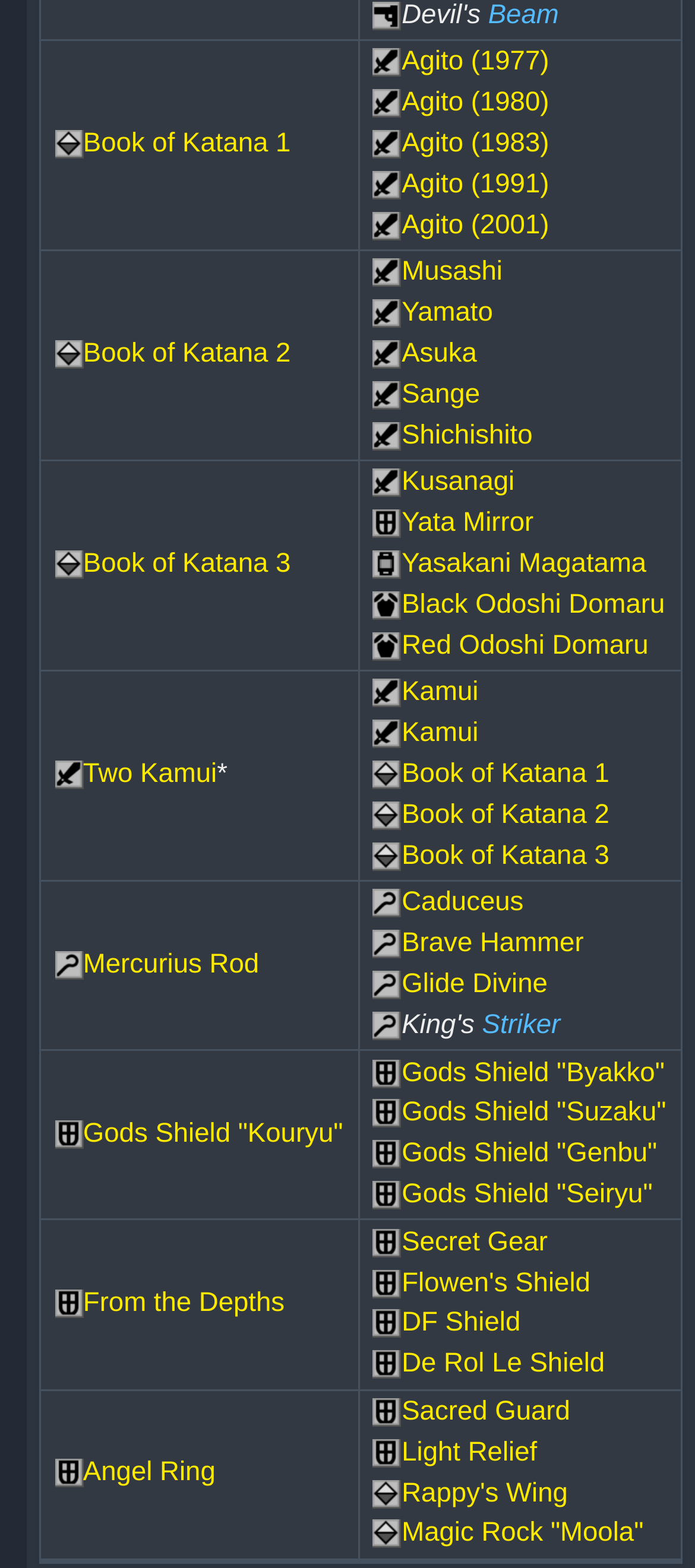Based on the element description Book of Katana 3, identify the bounding box coordinates for the UI element. The coordinates should be in the format (top-left x, top-left y, bottom-right x, bottom-right y) and within the 0 to 1 range.

[0.578, 0.536, 0.877, 0.555]